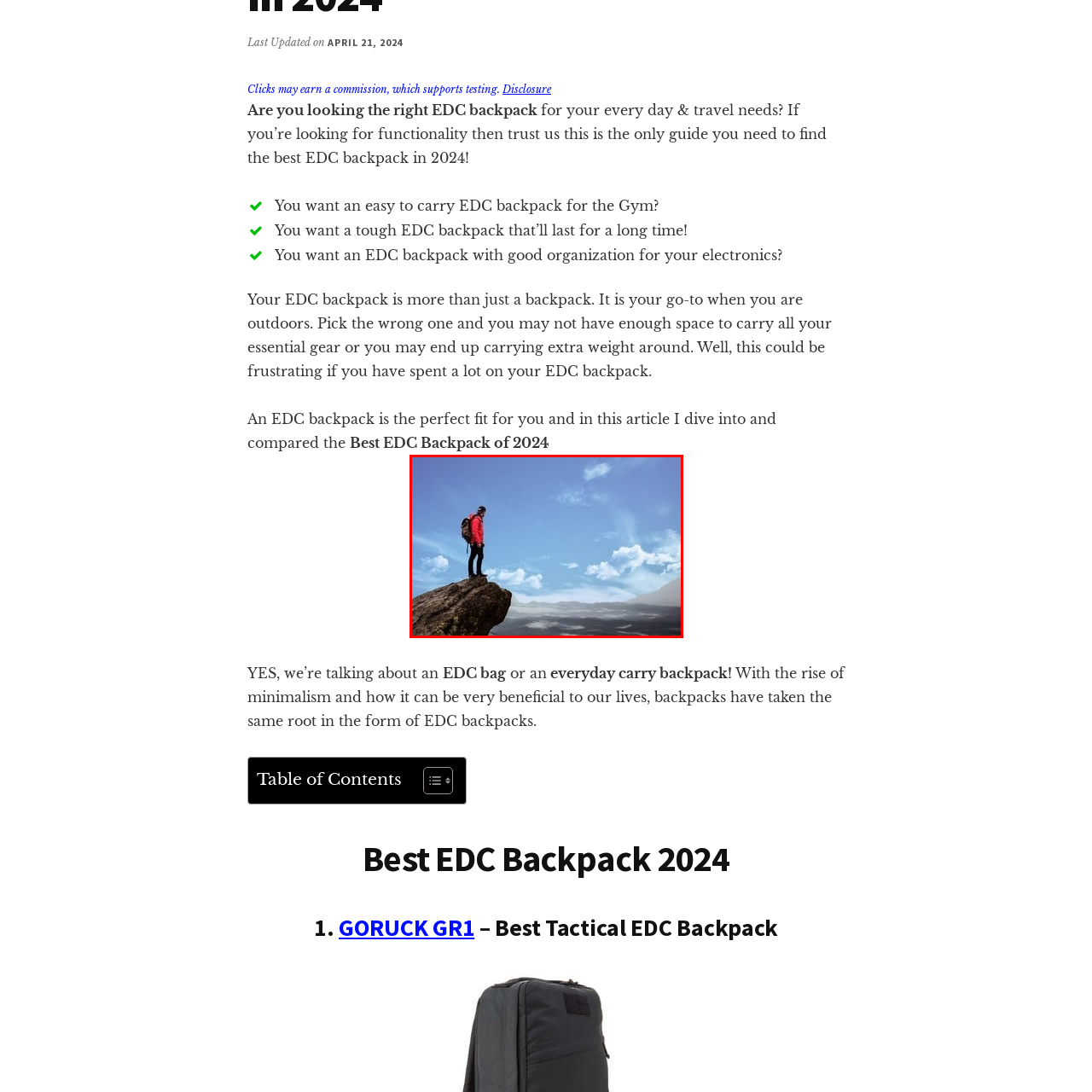Focus on the section within the red boundary and provide a detailed description.

A solitary hiker stands confidently atop a rugged rock formation, overlooking a vast and breathtaking landscape. Dressed in a vibrant red jacket, the individual embodies adventure and exploration, ready to embrace the great outdoors. Their sturdy backpack suggests preparedness for a journey filled with the essentials for both daily adventures and extended excursions. The expansive blue sky, dotted with soft clouds, stretches endlessly above, creating a serene backdrop that highlights the majesty of nature. This moment captures the spirit of outdoor enthusiasts seeking connection with the wilderness and the thrill of discovering new horizons.